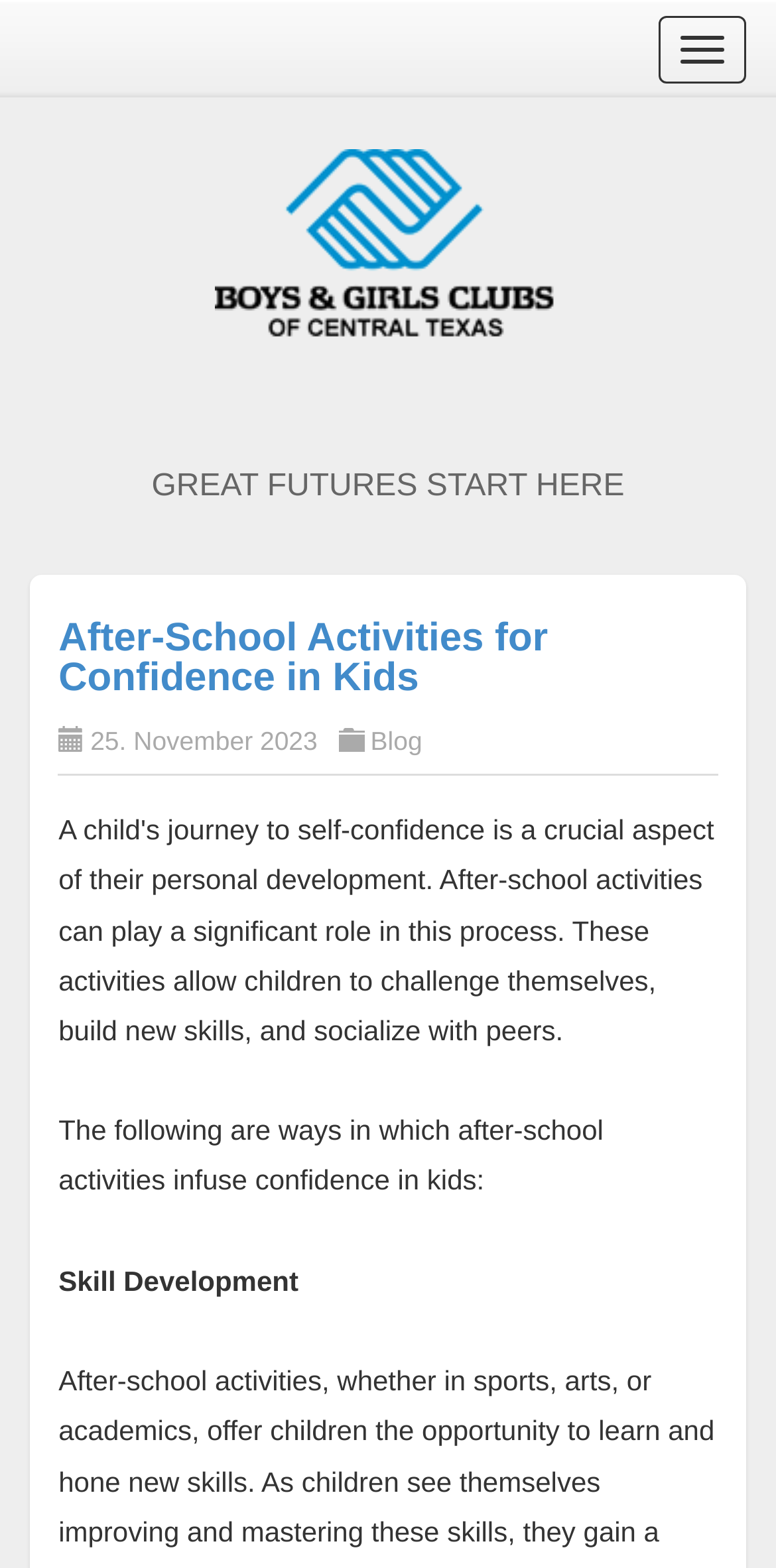How many links are present in the webpage header?
Using the image, provide a concise answer in one word or a short phrase.

2